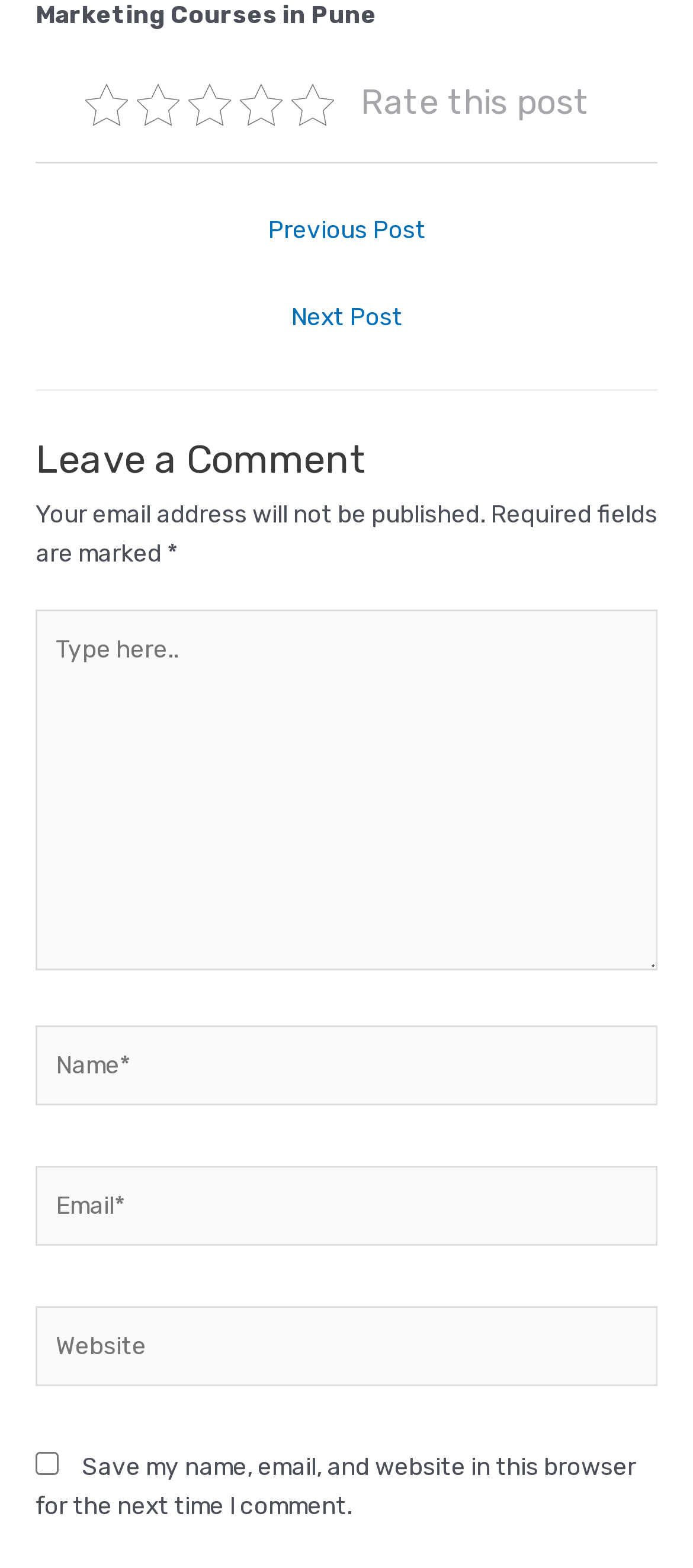Using the webpage screenshot and the element description parent_node: Email* name="email" placeholder="Email*", determine the bounding box coordinates. Specify the coordinates in the format (top-left x, top-left y, bottom-right x, bottom-right y) with values ranging from 0 to 1.

[0.051, 0.743, 0.949, 0.794]